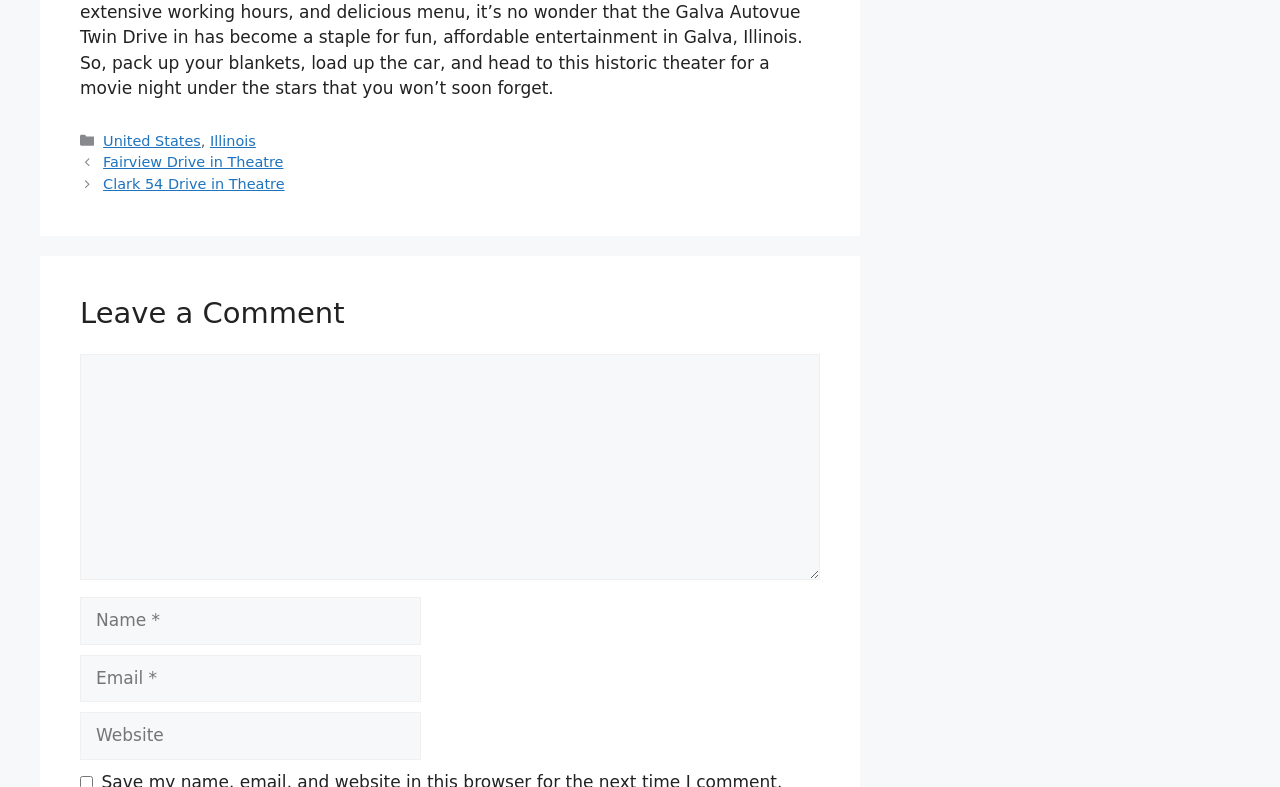Please give a one-word or short phrase response to the following question: 
How many links are under the 'Posts' navigation?

2